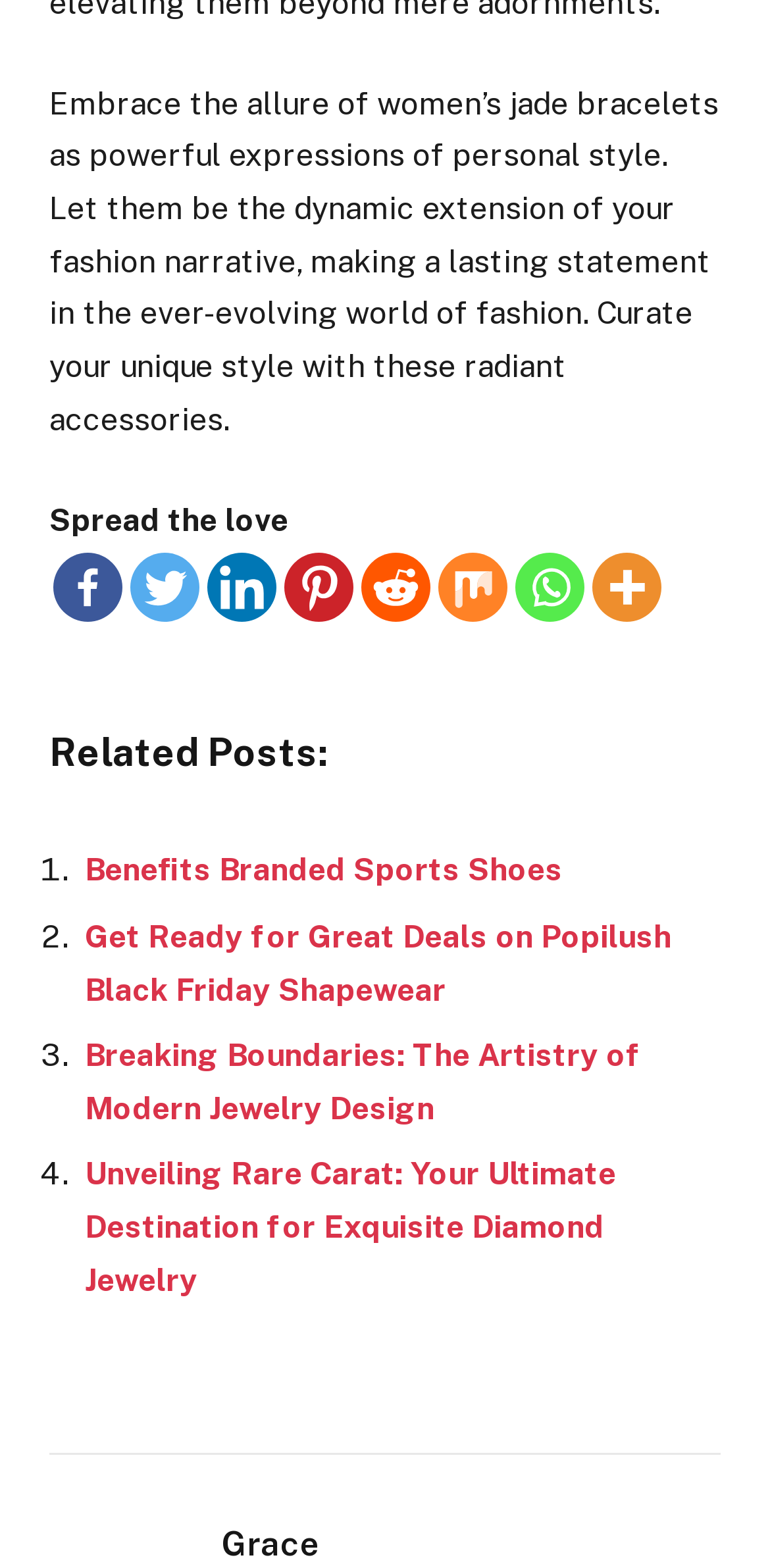Please specify the bounding box coordinates of the clickable region to carry out the following instruction: "Check out Breaking Boundaries: The Artistry of Modern Jewelry Design". The coordinates should be four float numbers between 0 and 1, in the format [left, top, right, bottom].

[0.11, 0.661, 0.833, 0.719]